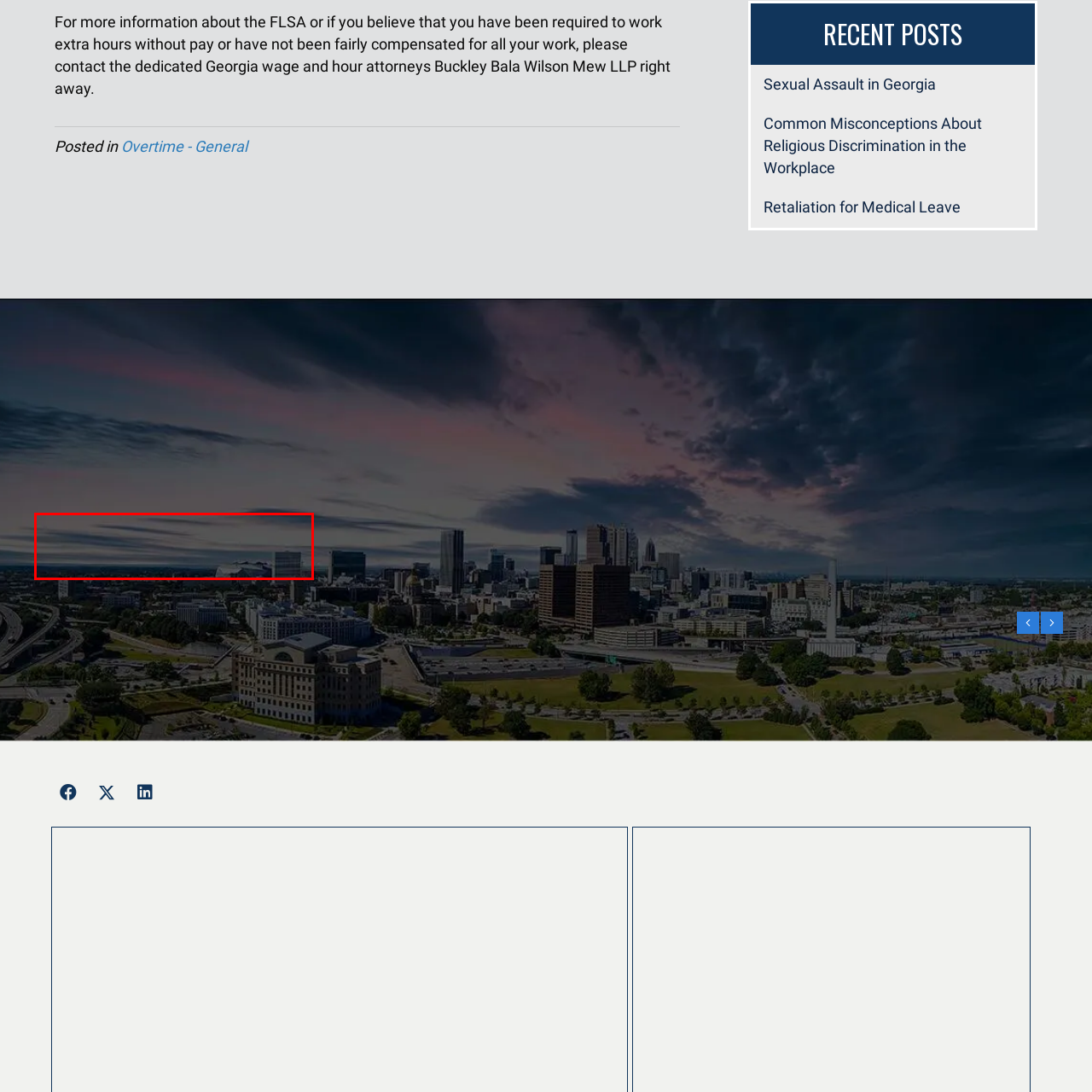Review the part of the image encased in the red box and give an elaborate answer to the question posed: What type of building is prominent in the image?

The distinctive architectural design of the notable structure in the image resembles a convention center or stadium, which stands out among the other modern buildings in the urban skyline.